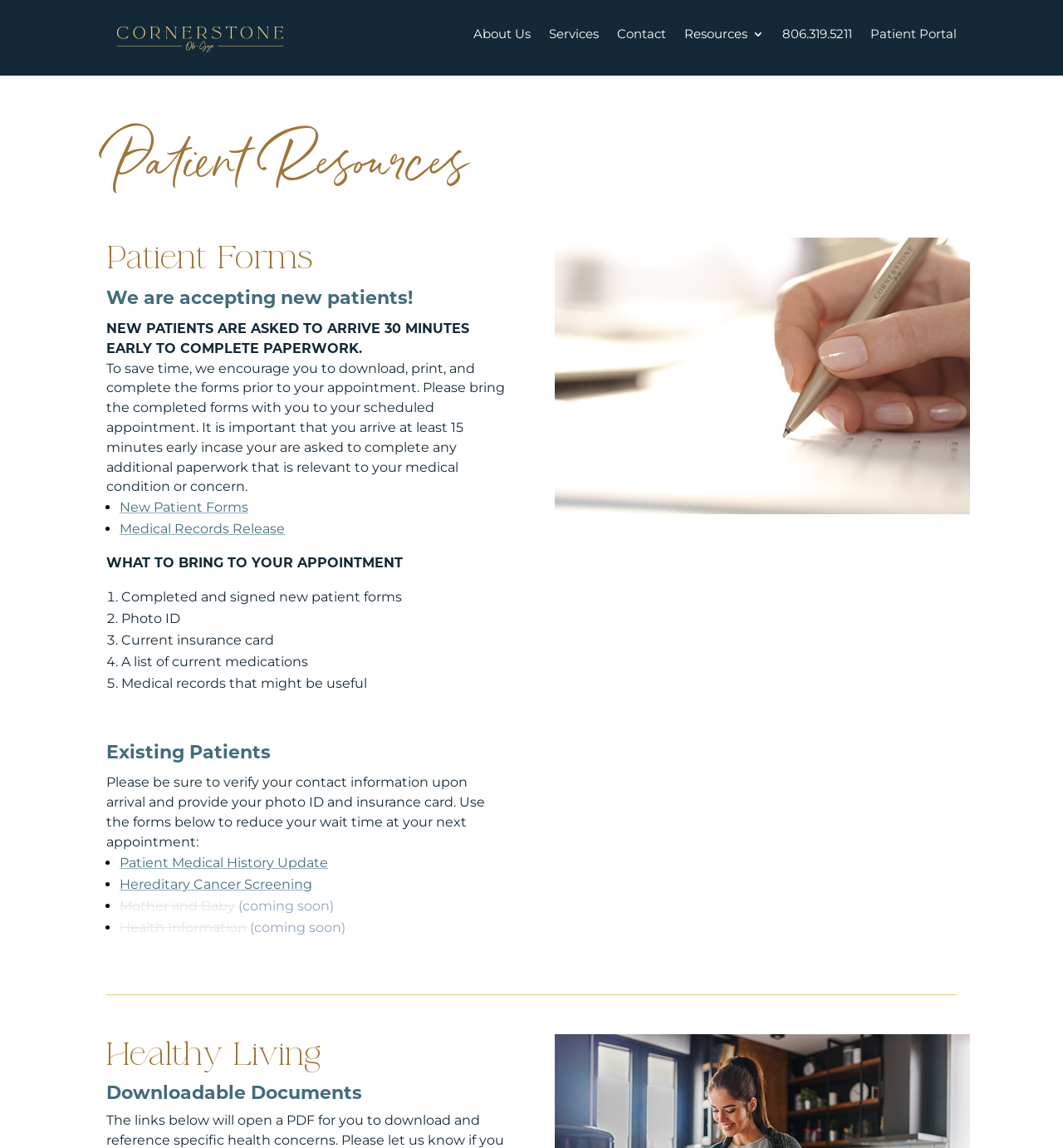Analyze the image and answer the question with as much detail as possible: 
What is the purpose of the forms for existing patients?

I found the information about the forms for existing patients by looking at the heading 'Existing Patients' and the subsequent static text. The text suggests that using the forms can reduce wait time at the next appointment.